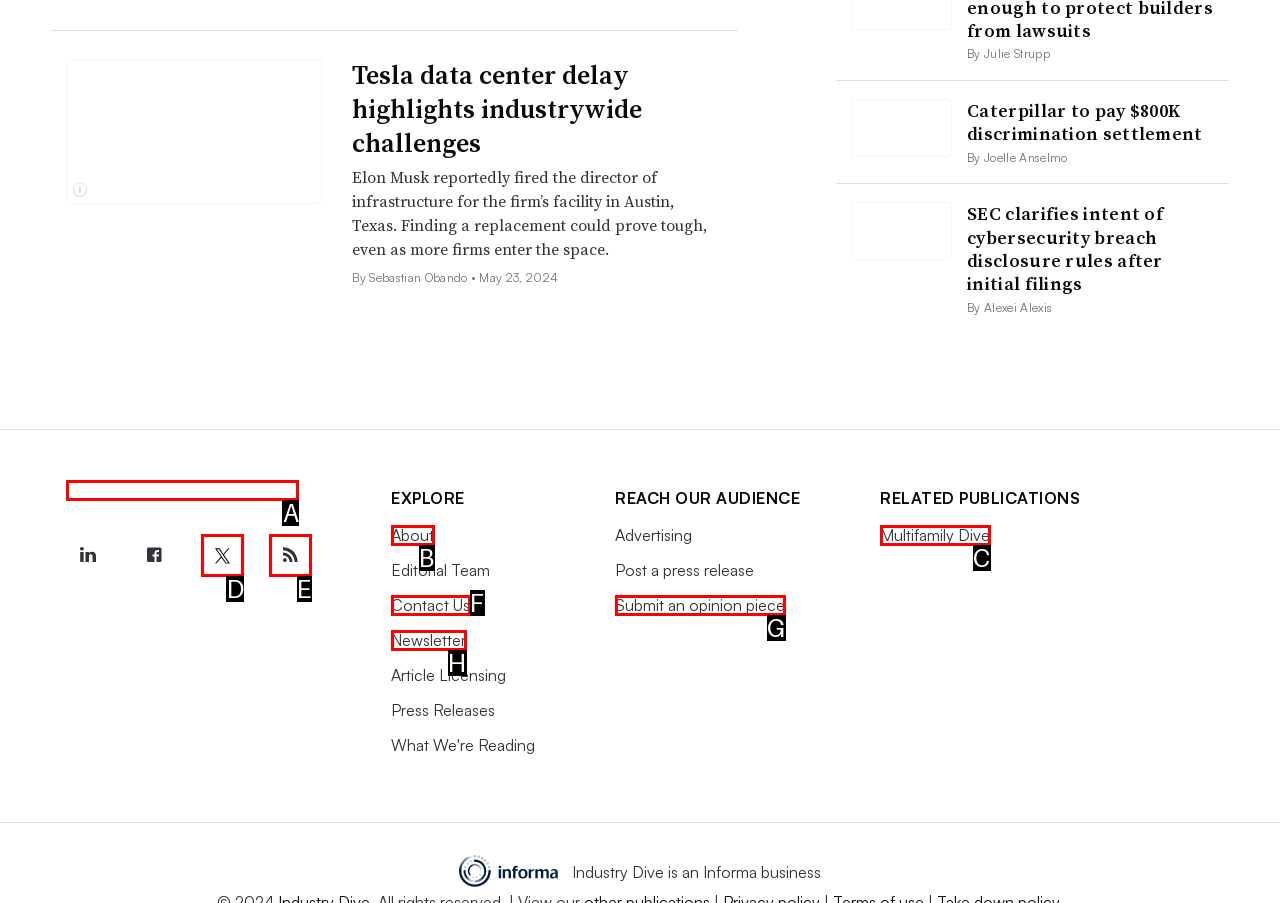Choose the option that matches the following description: About
Reply with the letter of the selected option directly.

B